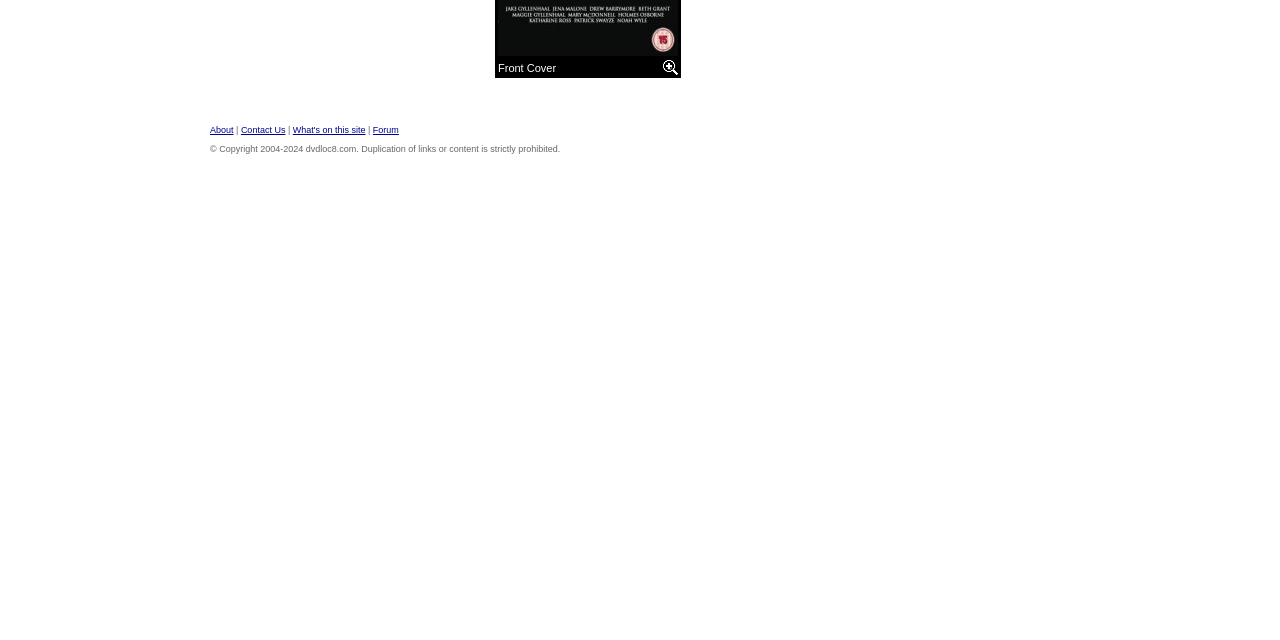Given the element description: "alt="Front Cover"", predict the bounding box coordinates of this UI element. The coordinates must be four float numbers between 0 and 1, given as [left, top, right, bottom].

[0.389, 0.072, 0.53, 0.091]